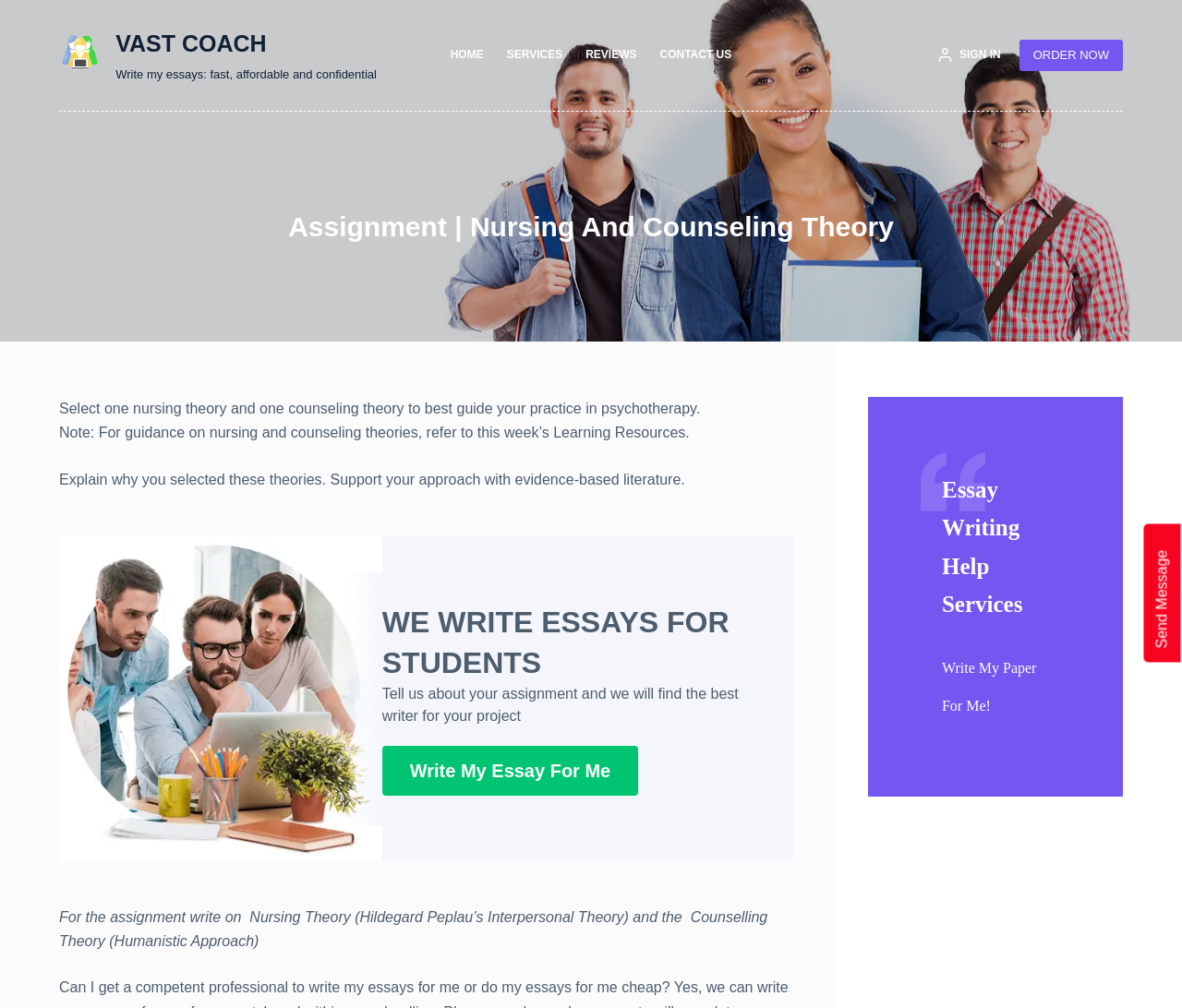Please identify the primary heading on the webpage and return its text.

Assignment | Nursing And Counseling Theory